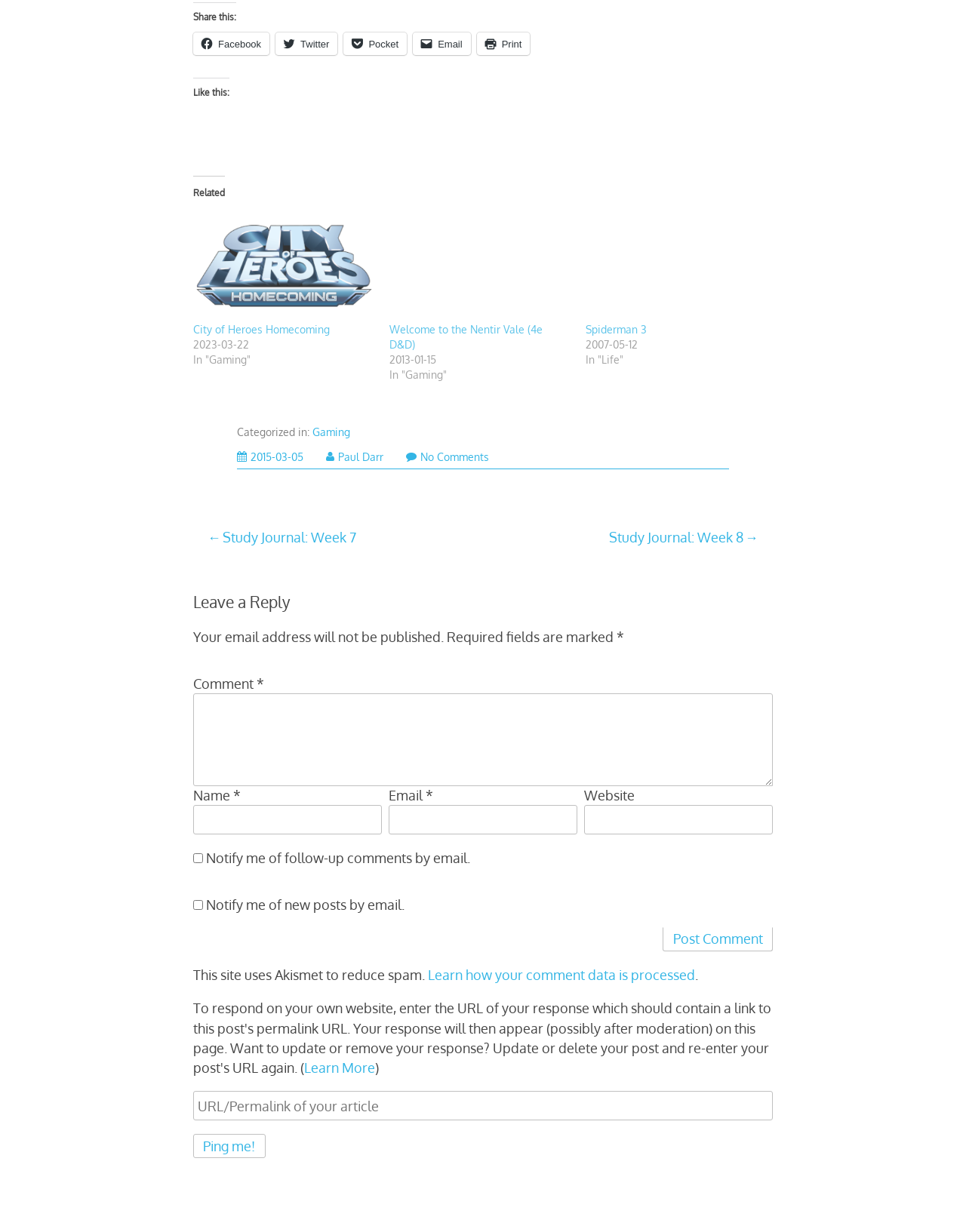Please find the bounding box coordinates of the element that needs to be clicked to perform the following instruction: "Leave a comment". The bounding box coordinates should be four float numbers between 0 and 1, represented as [left, top, right, bottom].

[0.2, 0.548, 0.266, 0.561]